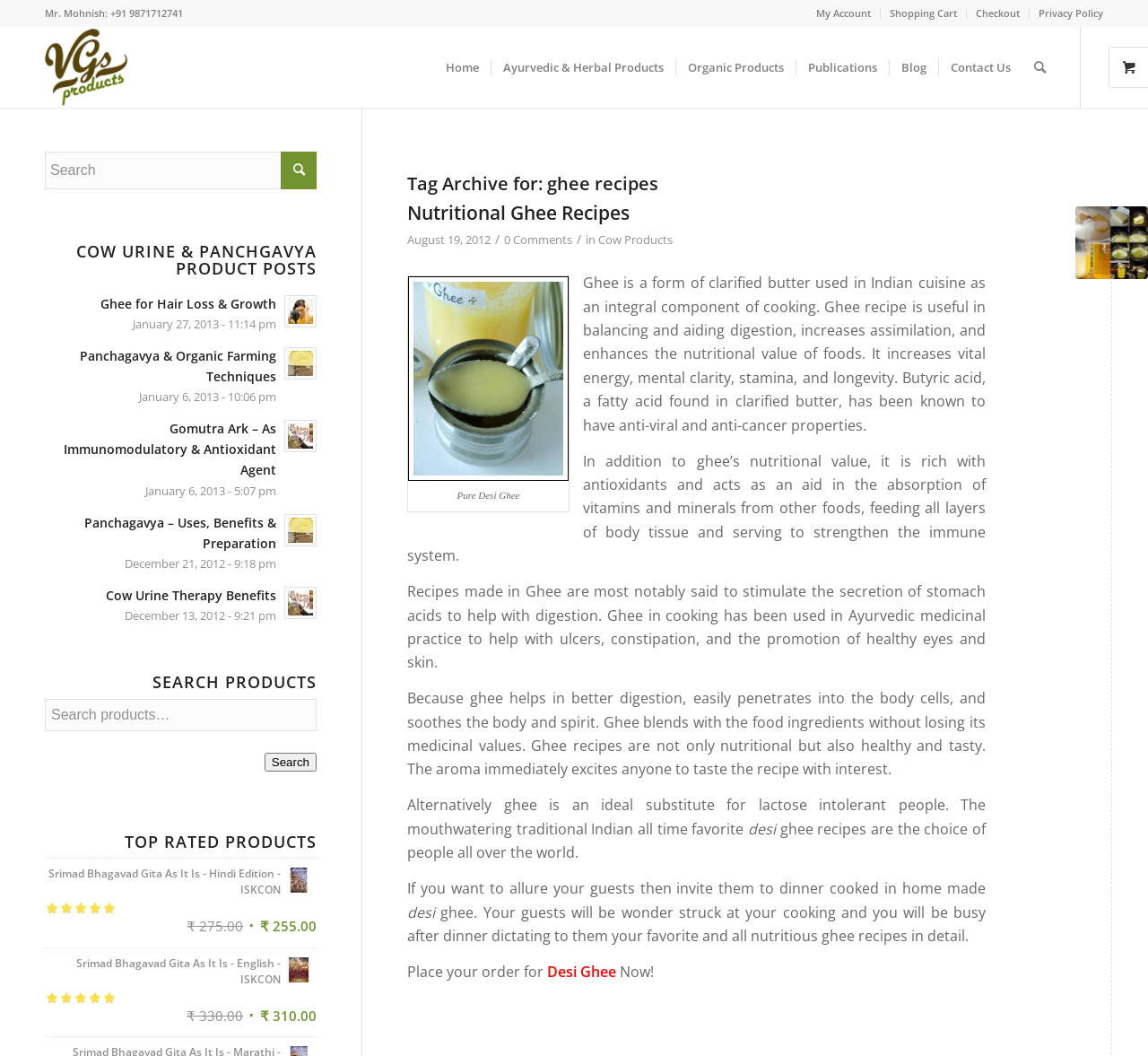Locate the bounding box coordinates of the segment that needs to be clicked to meet this instruction: "Click on the 'My Account' link".

[0.703, 0.008, 0.767, 0.017]